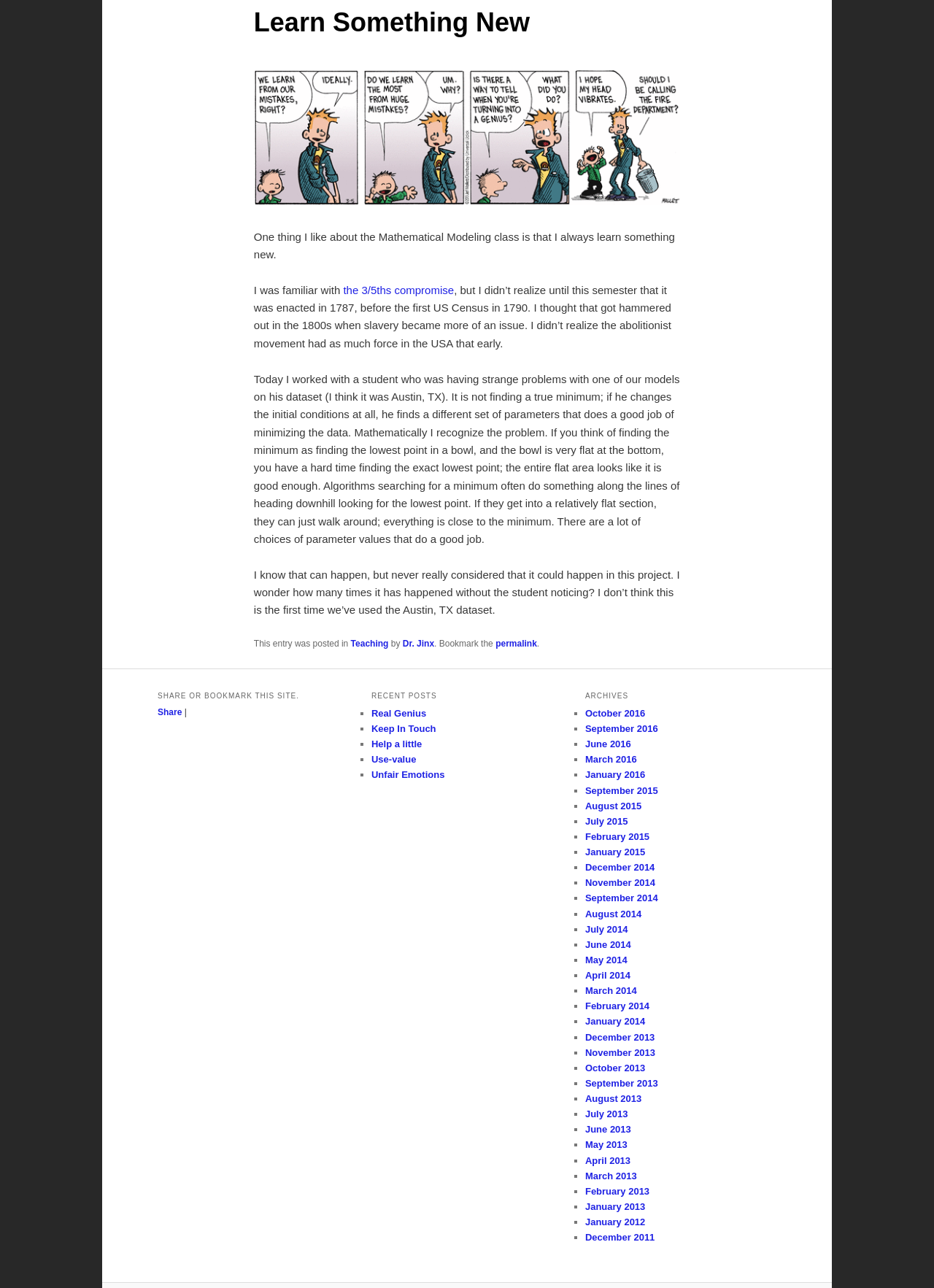From the element description: "December 2014", extract the bounding box coordinates of the UI element. The coordinates should be expressed as four float numbers between 0 and 1, in the order [left, top, right, bottom].

[0.627, 0.669, 0.701, 0.678]